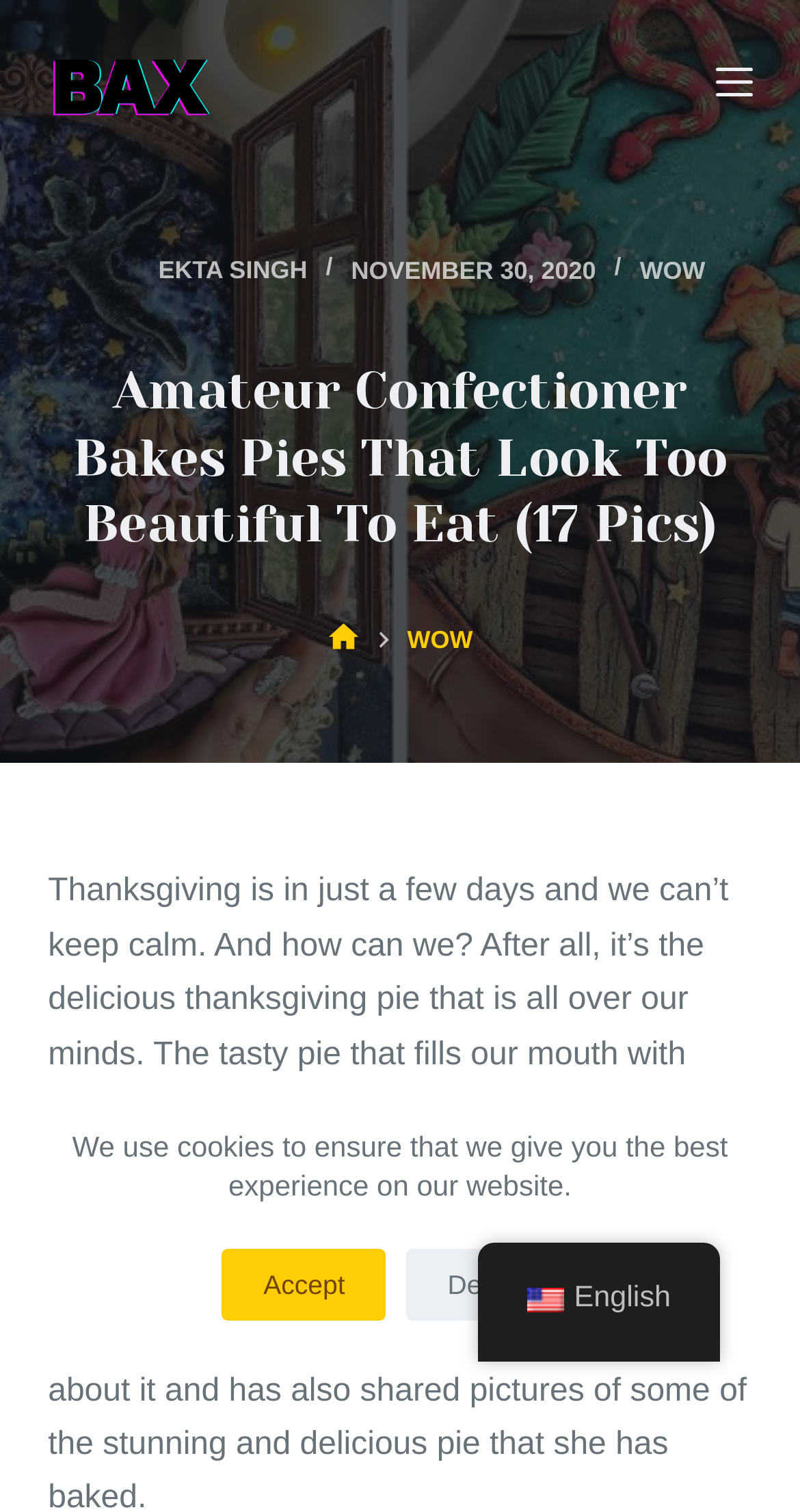Using a single word or phrase, answer the following question: 
What is the author's name?

Ekta Singh